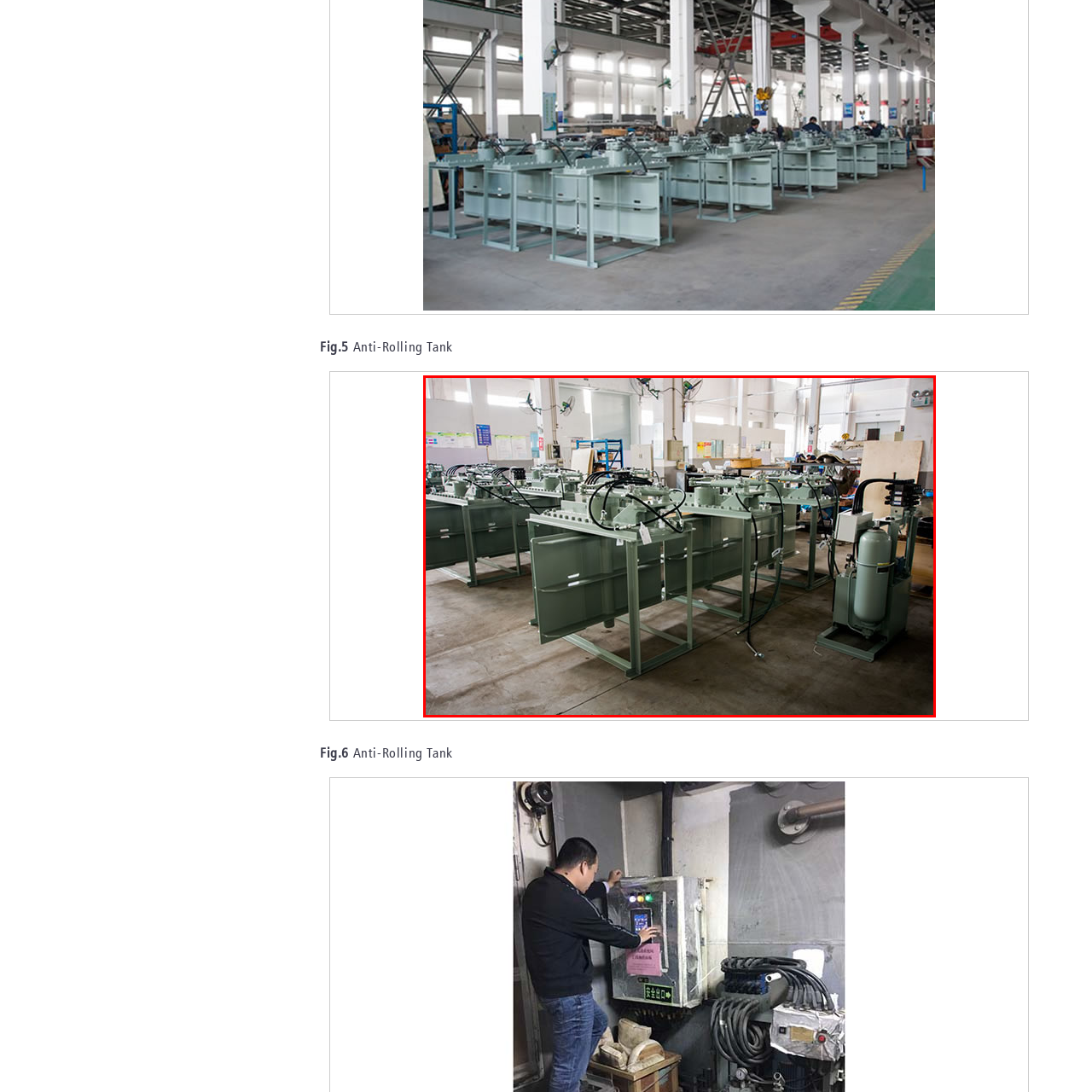What is the condition of the workspace in the background?
Pay attention to the segment of the image within the red bounding box and offer a detailed answer to the question.

The caption describes the background as 'bustling with activity', which suggests that there are many people and tasks being performed, creating a lively and dynamic atmosphere.